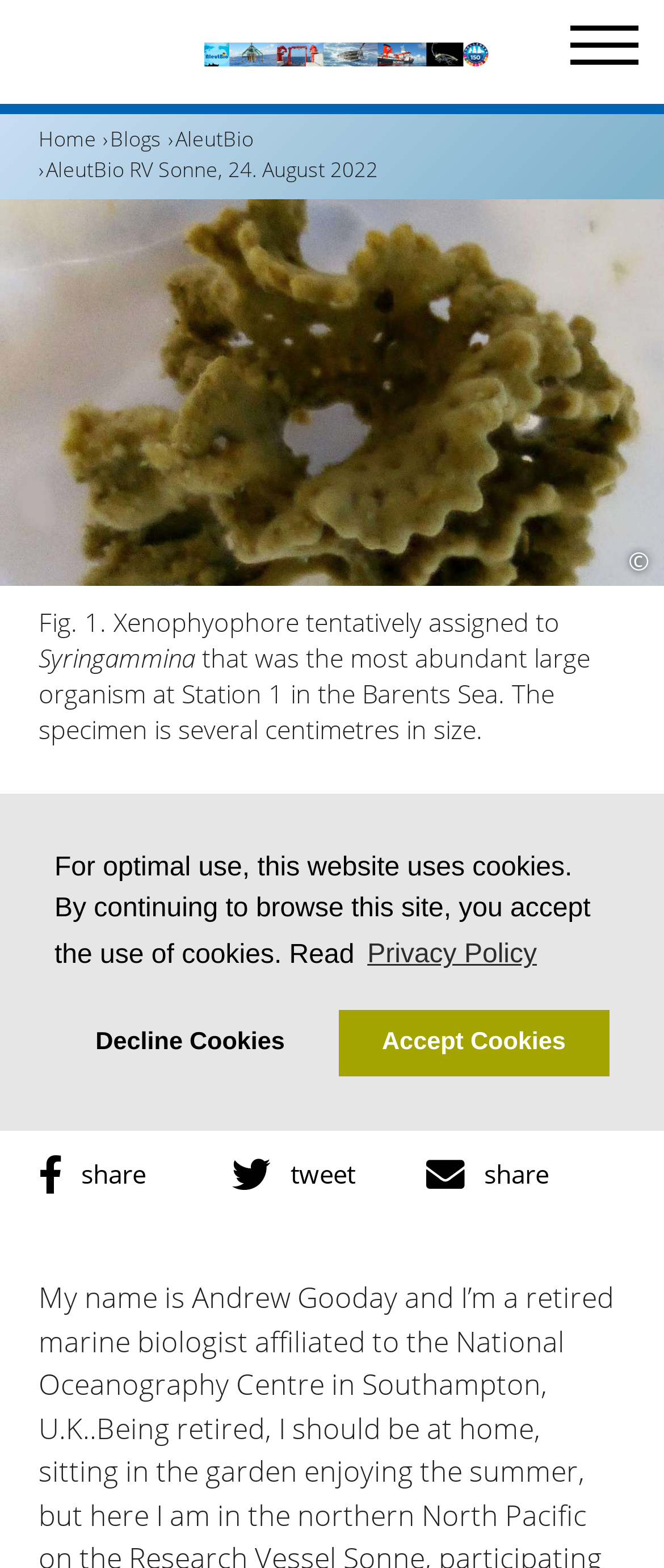Answer the question below with a single word or a brief phrase: 
Who is the author of the latest blog post?

Dr. Andrew Gooday